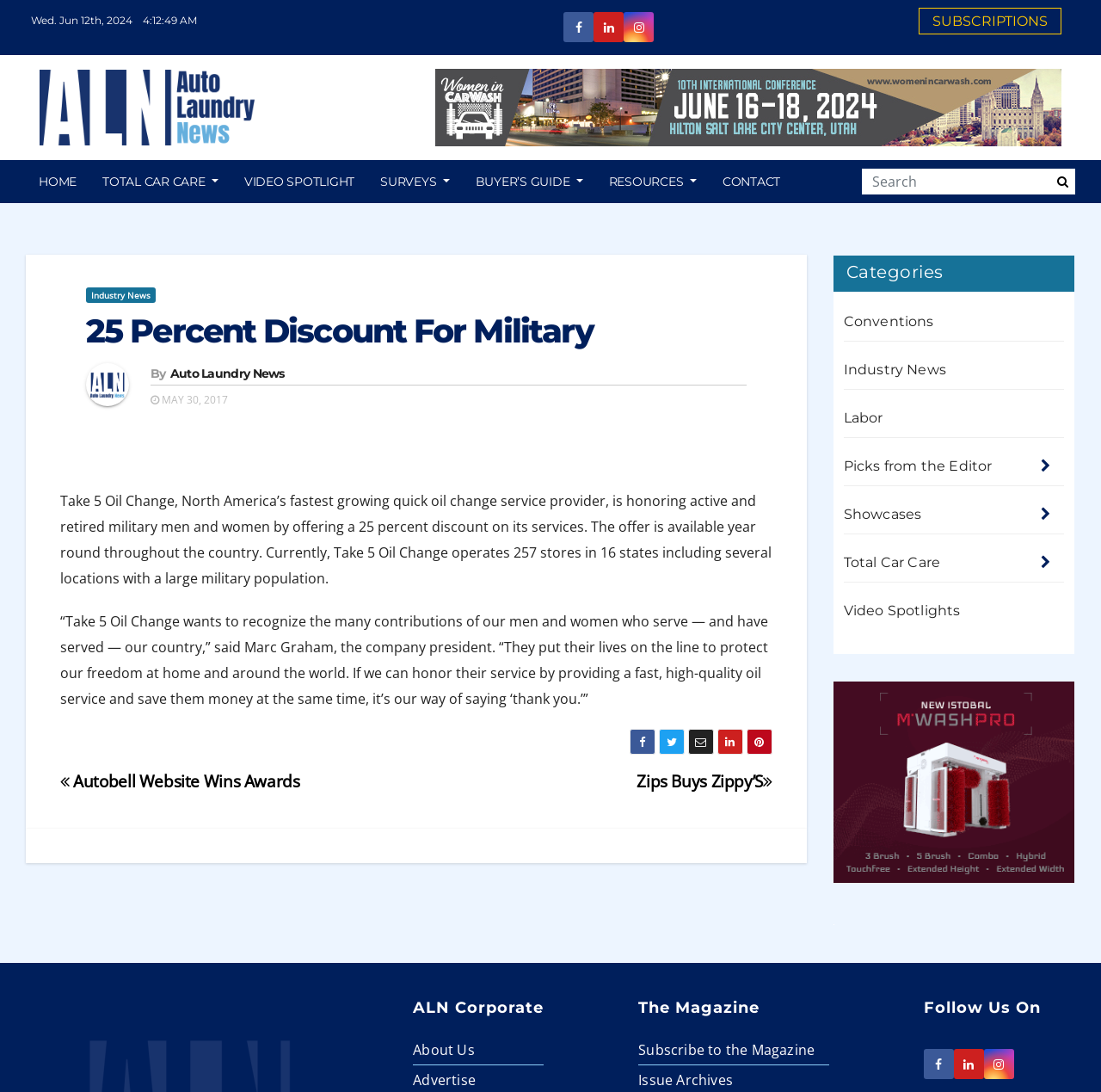Please identify the bounding box coordinates of the element's region that should be clicked to execute the following instruction: "Subscribe to the Magazine". The bounding box coordinates must be four float numbers between 0 and 1, i.e., [left, top, right, bottom].

[0.58, 0.953, 0.74, 0.97]